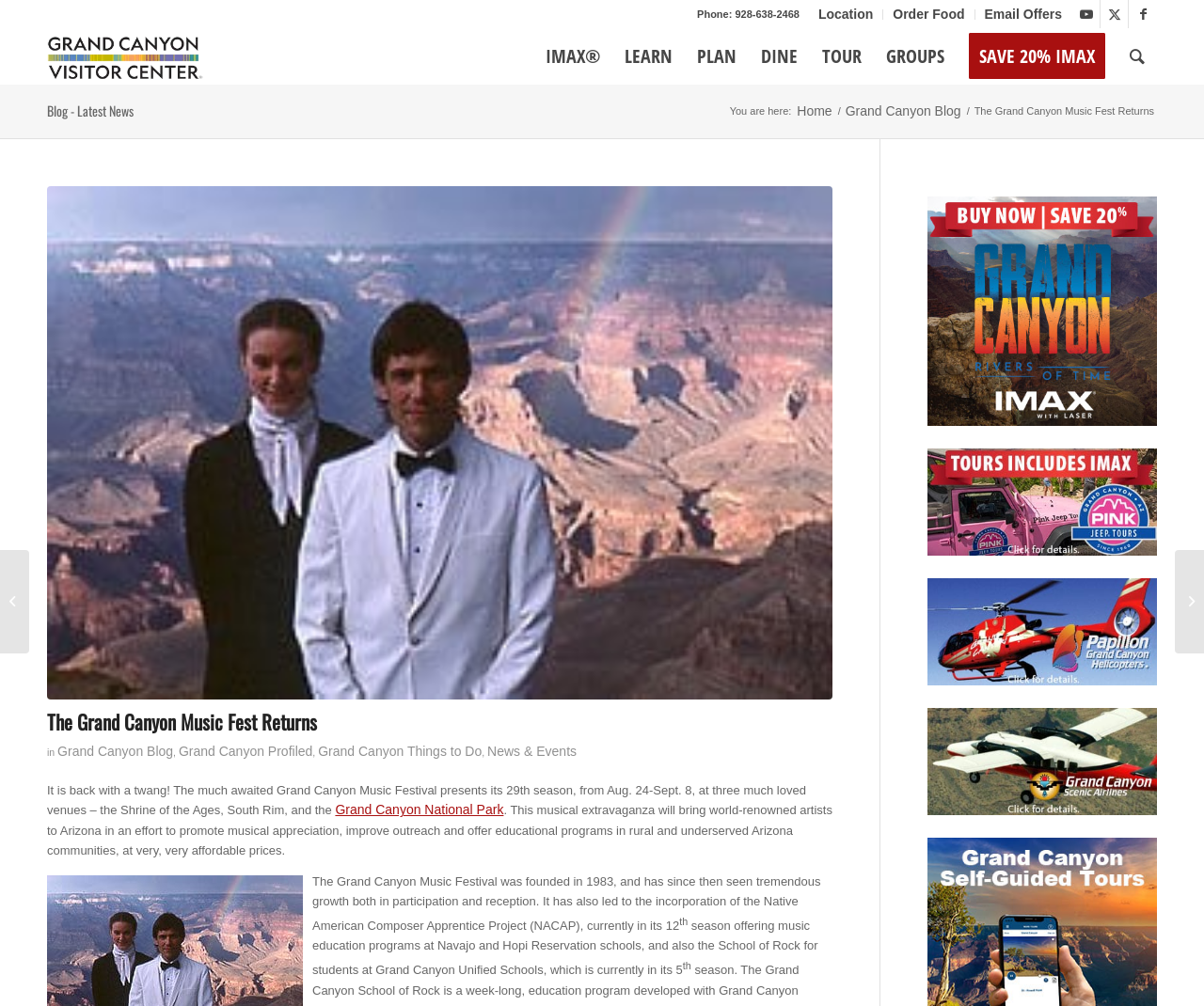Where is the festival held?
Answer with a single word or short phrase according to what you see in the image.

Shrine of the Ages, South Rim, and Grand Canyon National Park